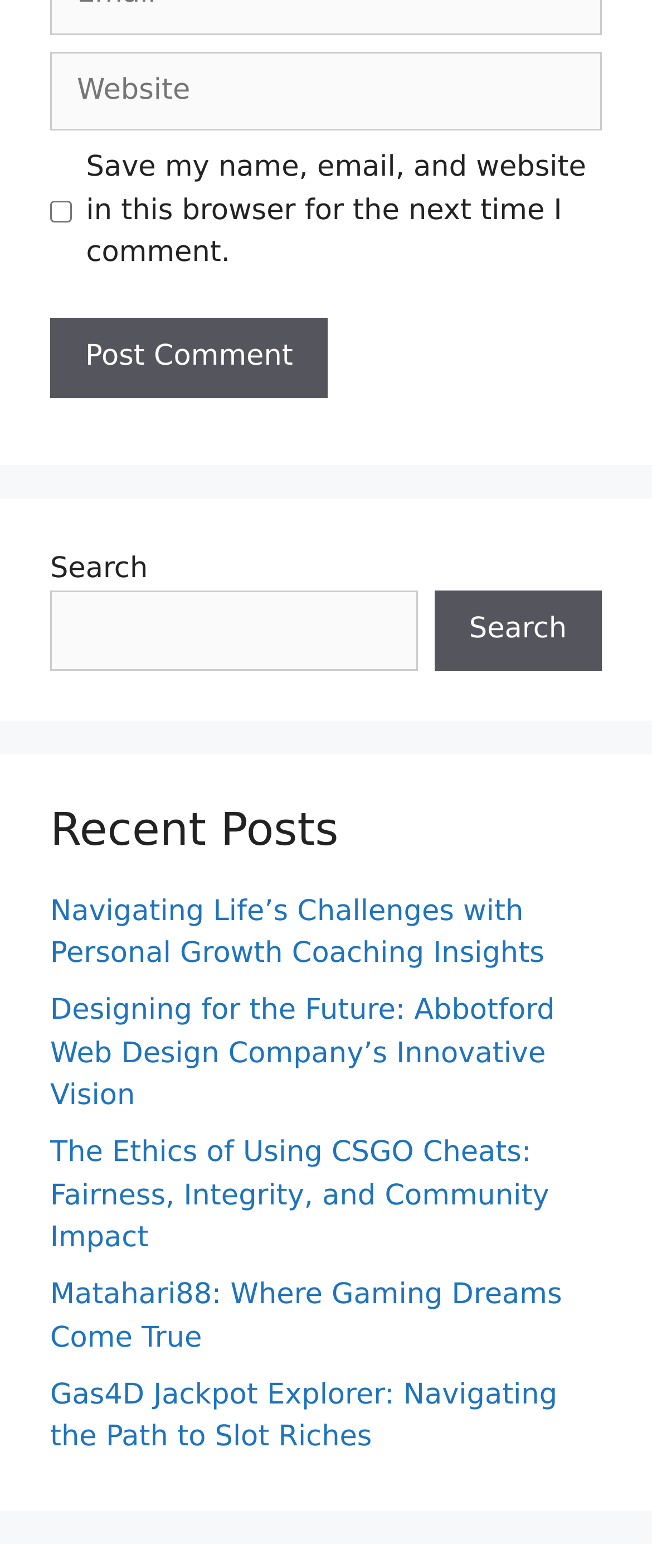What is the purpose of the checkbox?
Deliver a detailed and extensive answer to the question.

The checkbox is labeled 'Save my name, email, and website in this browser for the next time I comment.' This suggests that its purpose is to save the user's comment information for future use.